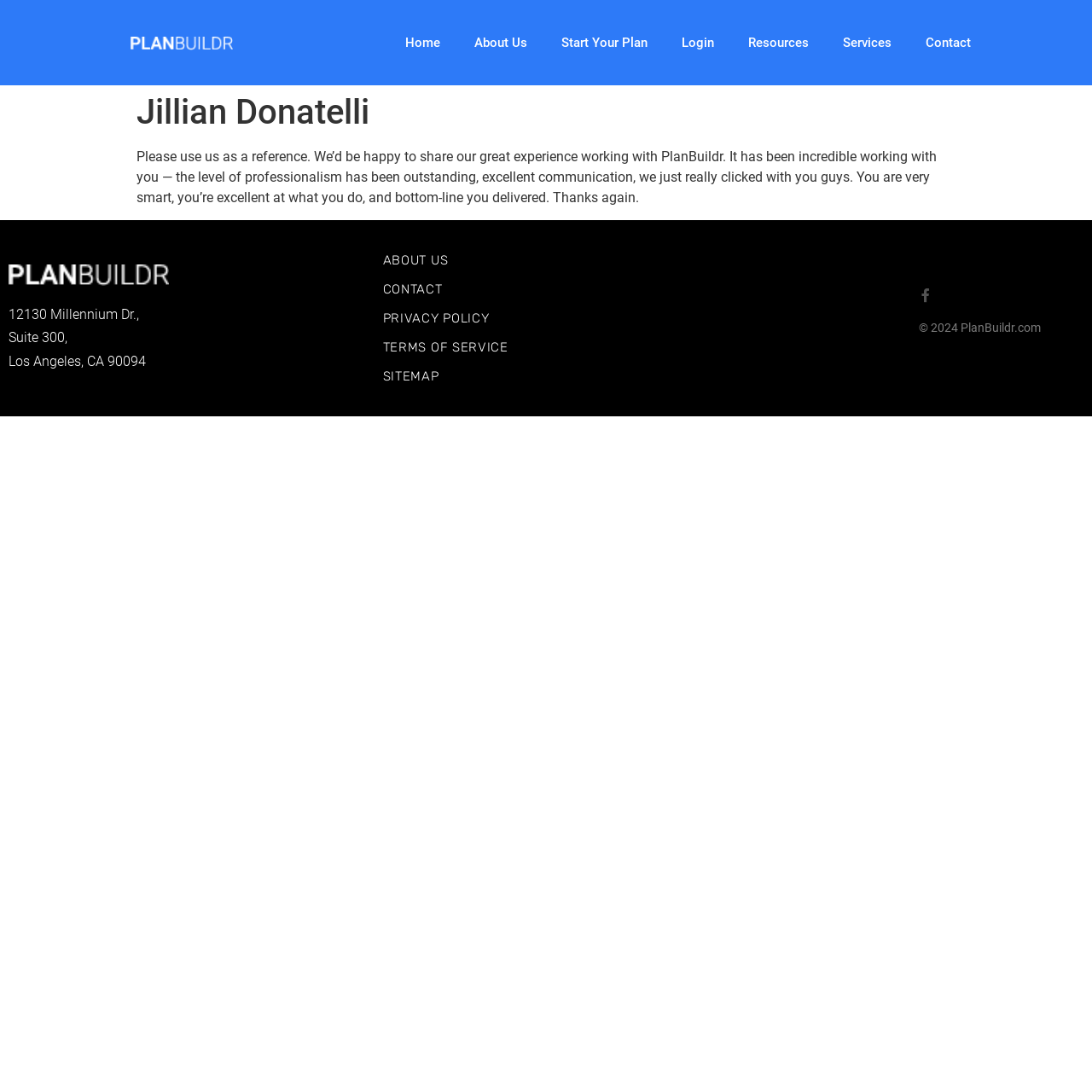What is the address of the company?
Respond with a short answer, either a single word or a phrase, based on the image.

12130 Millennium Dr., Suite 300, Los Angeles, CA 90094